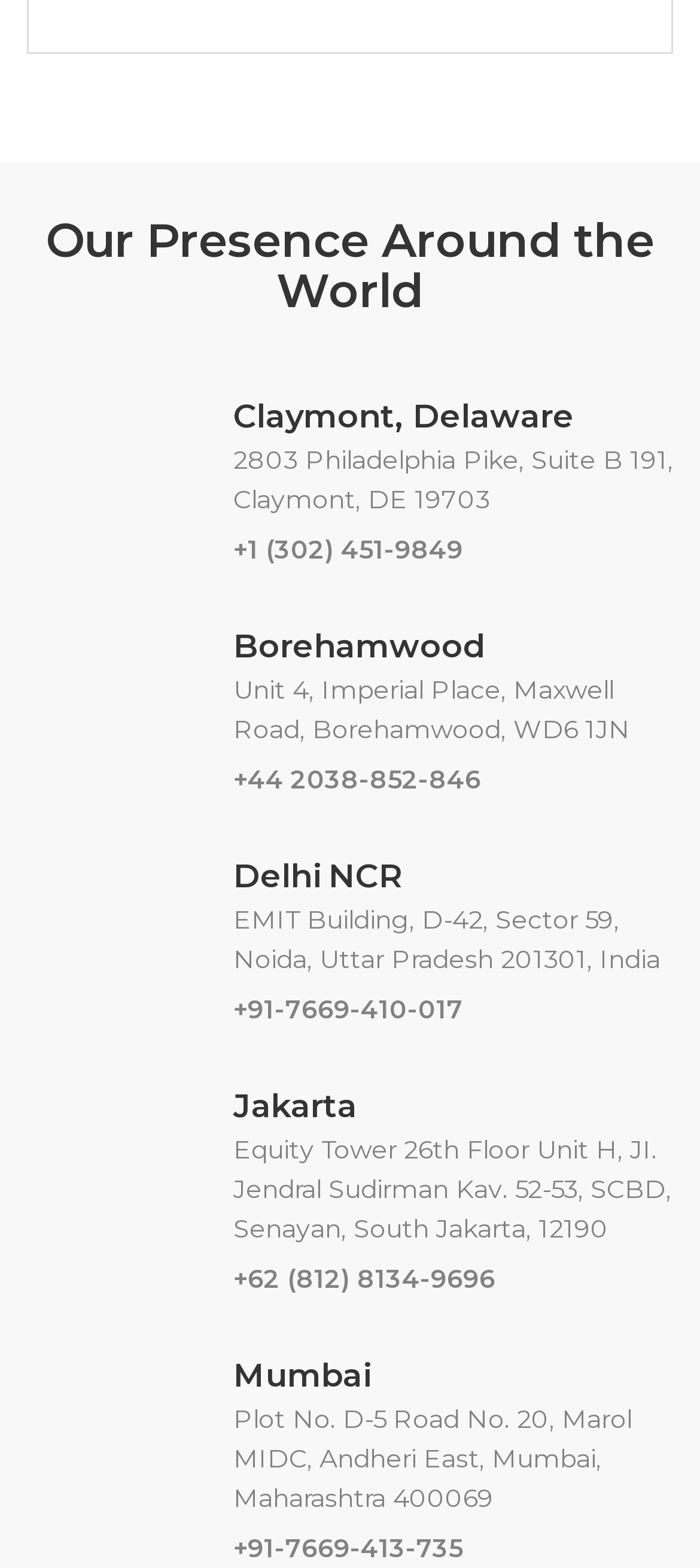Determine the bounding box coordinates of the clickable element necessary to fulfill the instruction: "Get the contact number of Jakarta office". Provide the coordinates as four float numbers within the 0 to 1 range, i.e., [left, top, right, bottom].

[0.333, 0.806, 0.708, 0.826]